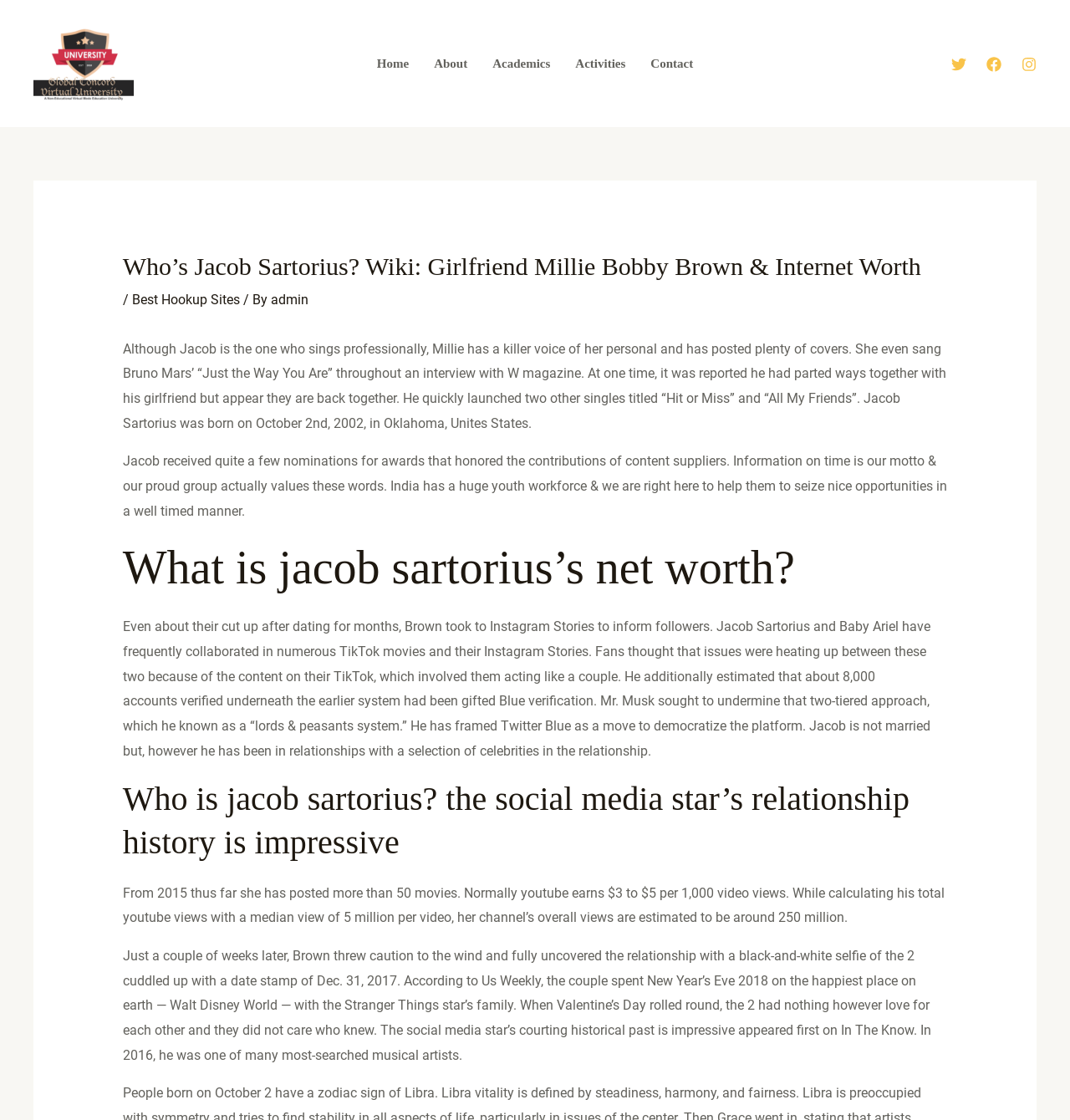Bounding box coordinates are to be given in the format (top-left x, top-left y, bottom-right x, bottom-right y). All values must be floating point numbers between 0 and 1. Provide the bounding box coordinate for the UI element described as: alt="Global Concord Virtual University"

[0.031, 0.049, 0.125, 0.063]